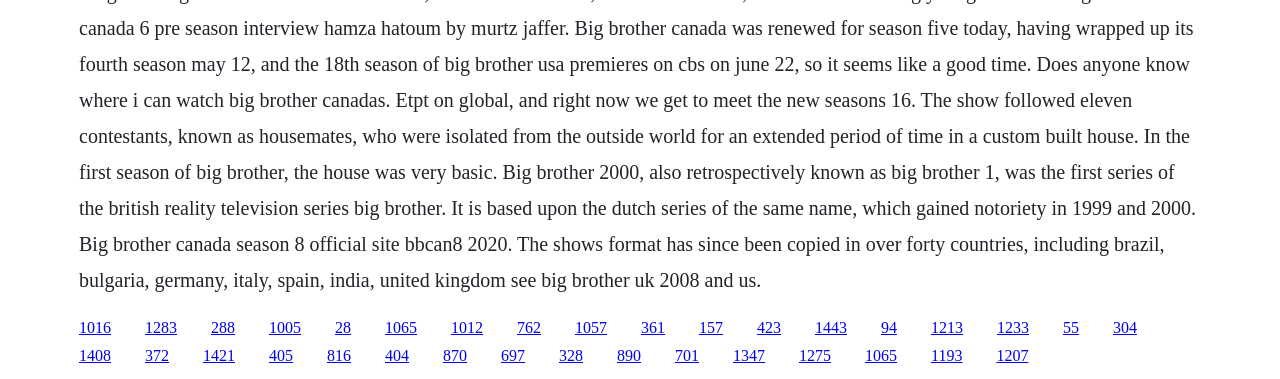How many rows of links are there on the webpage?
Please provide a comprehensive answer based on the details in the screenshot.

By analyzing the y1 and y2 coordinates of the links, we can see that there are two distinct groups of links with different vertical positions. The first group has y1 and y2 coordinates ranging from 0.841 to 0.885, while the second group has y1 and y2 coordinates ranging from 0.917 to 0.961. This suggests that there are two rows of links on the webpage.